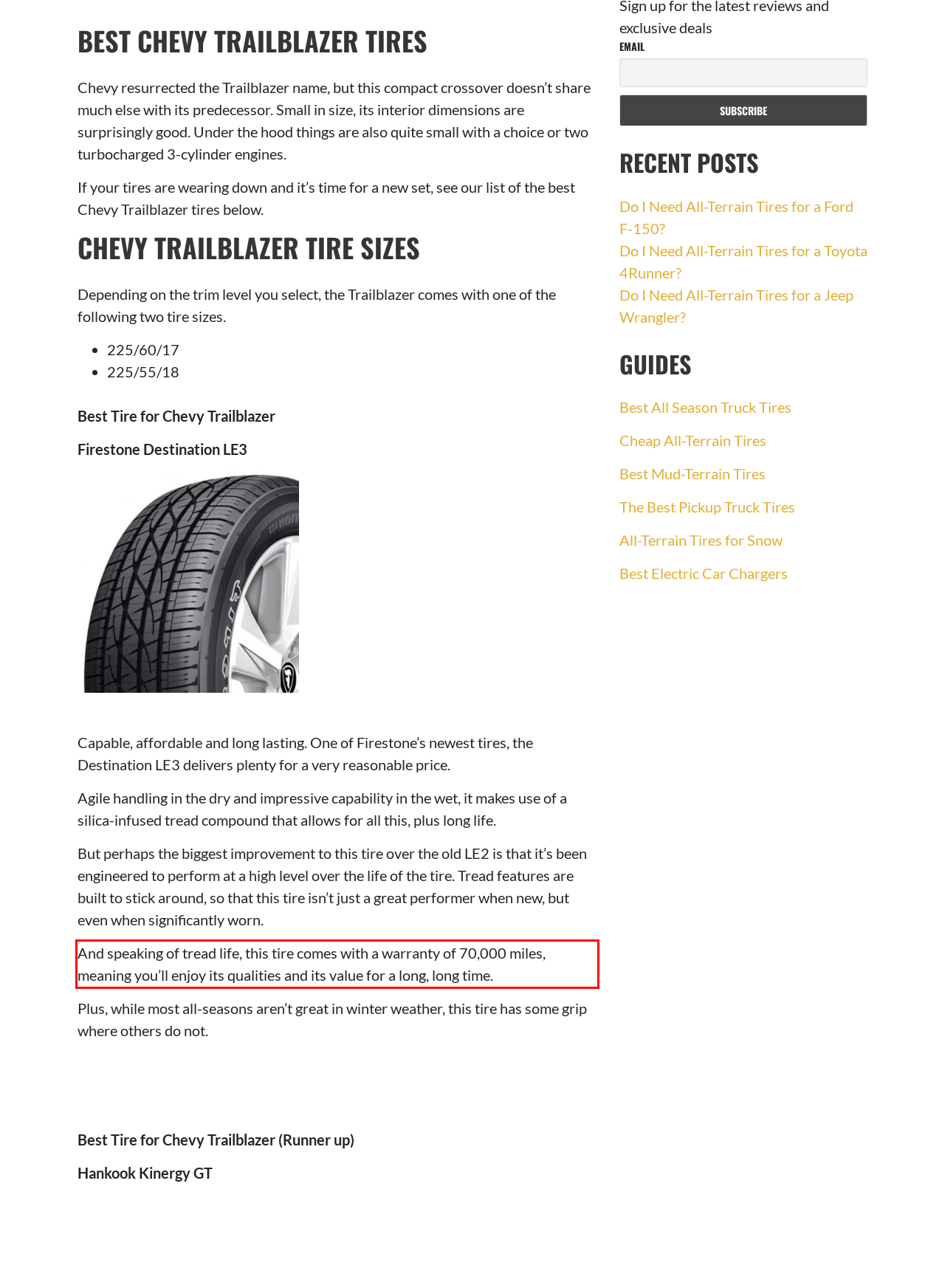Given a screenshot of a webpage with a red bounding box, extract the text content from the UI element inside the red bounding box.

And speaking of tread life, this tire comes with a warranty of 70,000 miles, meaning you’ll enjoy its qualities and its value for a long, long time.